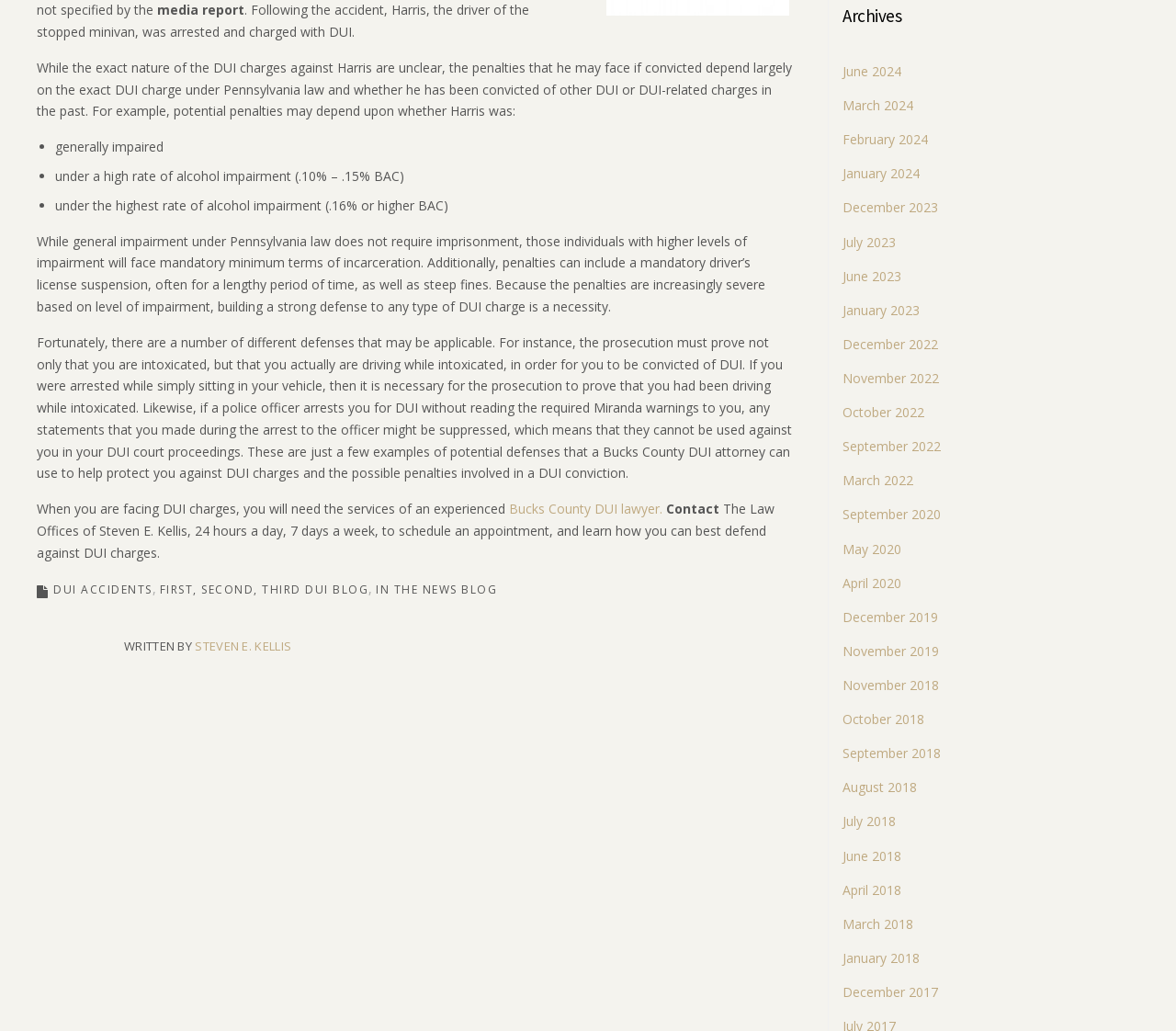Locate the bounding box of the UI element based on this description: "February 2024". Provide four float numbers between 0 and 1 as [left, top, right, bottom].

[0.717, 0.127, 0.789, 0.144]